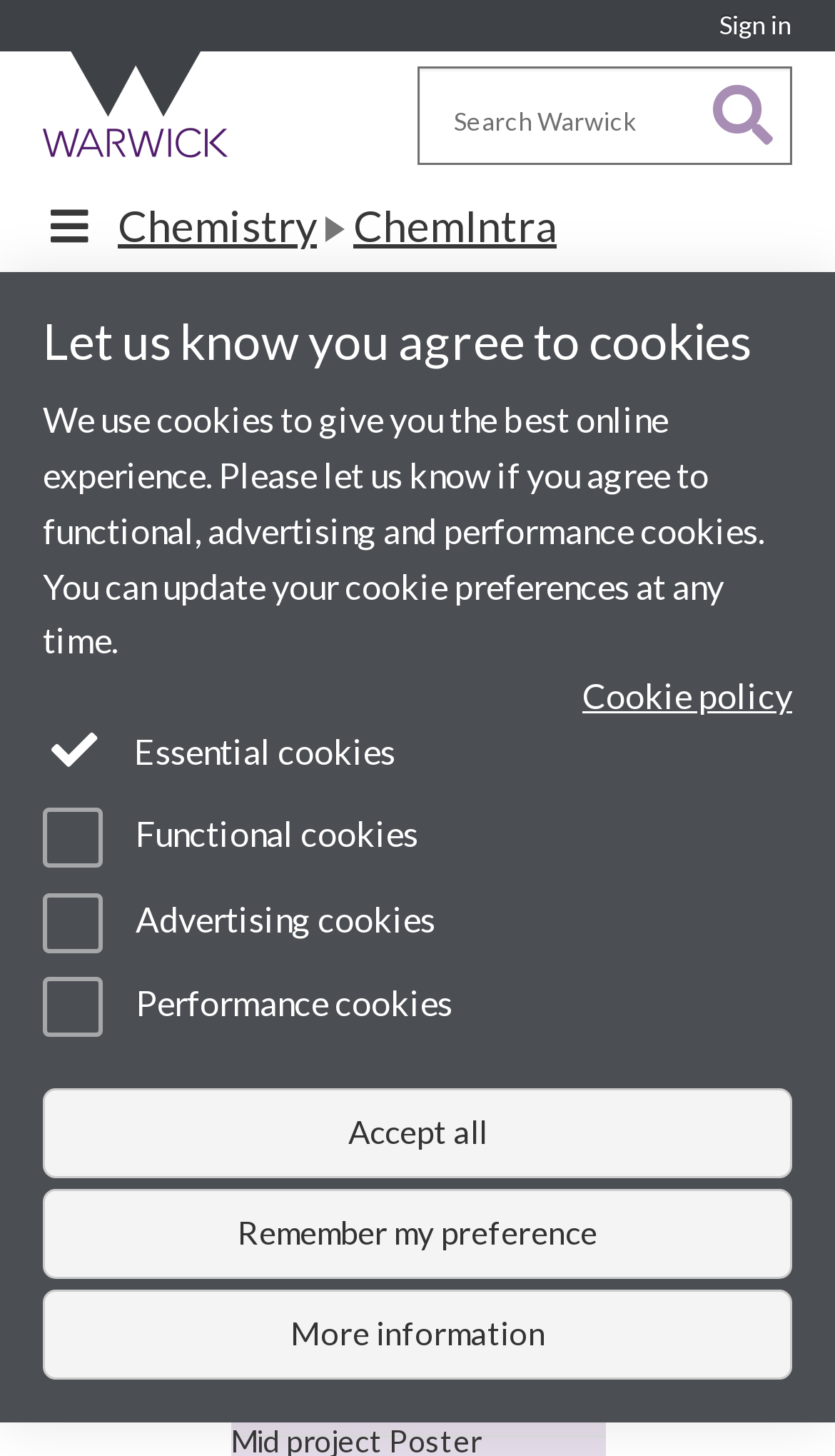What is the deadline for submitting project proposals?
Please ensure your answer to the question is detailed and covers all necessary aspects.

According to the project timeline, the call for project proposals closes at midday on Wednesday 31 January 2024, which implies that this is the deadline for submitting project proposals.